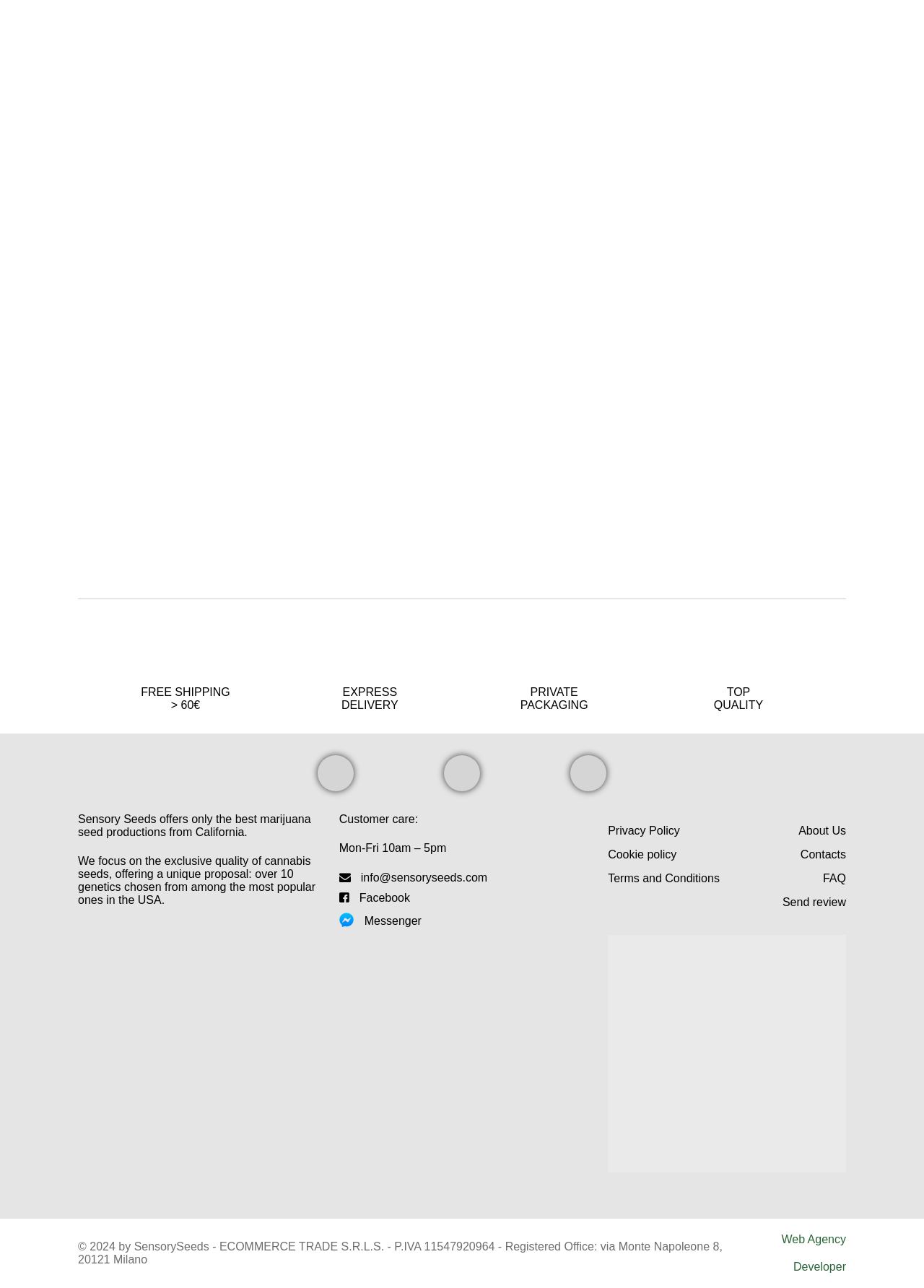What is the minimum order value for free shipping?
Based on the visual information, provide a detailed and comprehensive answer.

The webpage has a static text element 'FREE SHIPPING' followed by '> 60€', indicating that the minimum order value for free shipping is 60€.